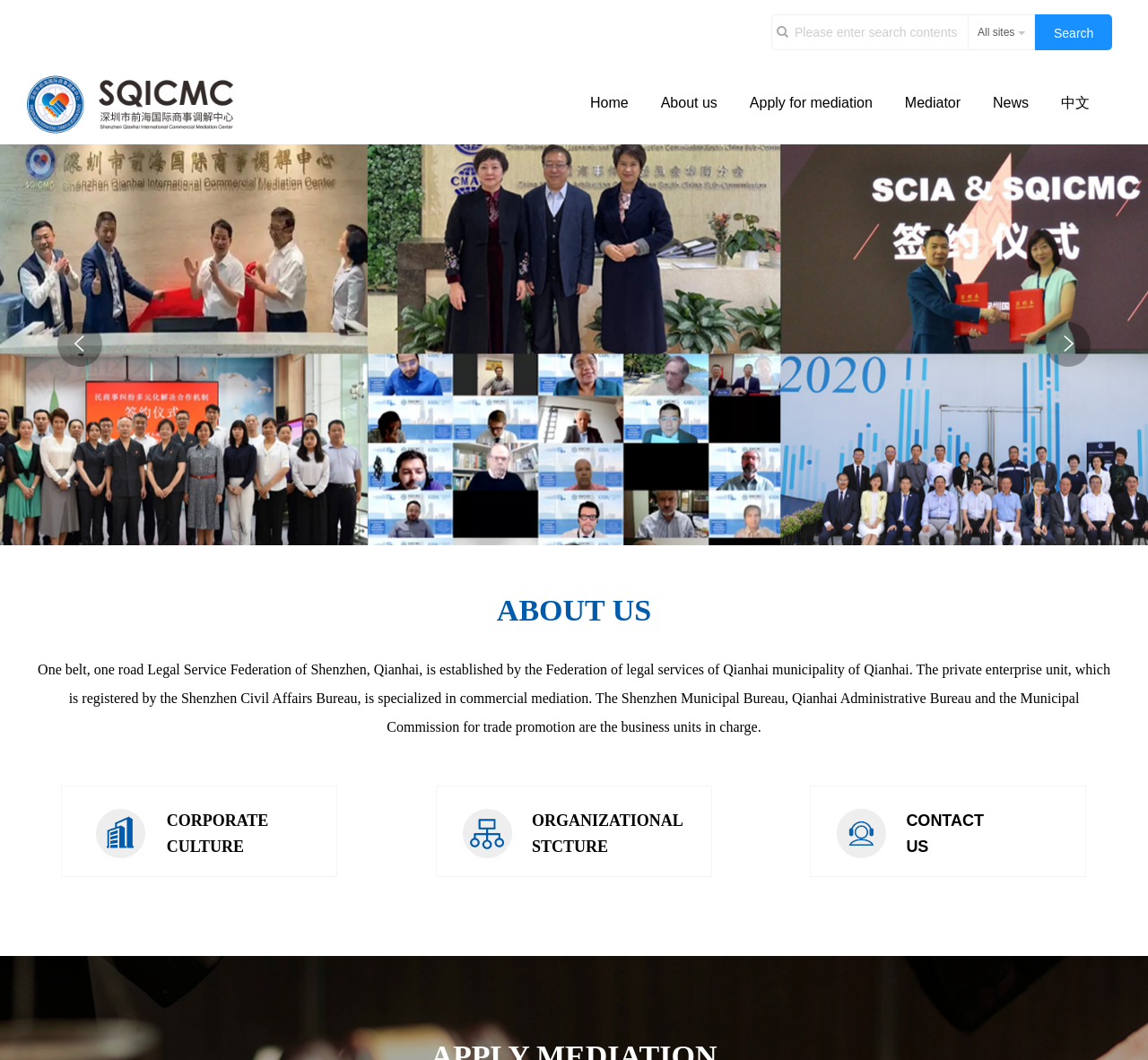Show the bounding box coordinates for the HTML element described as: "input value="All sites" readonly="true"".

[0.843, 0.014, 0.902, 0.047]